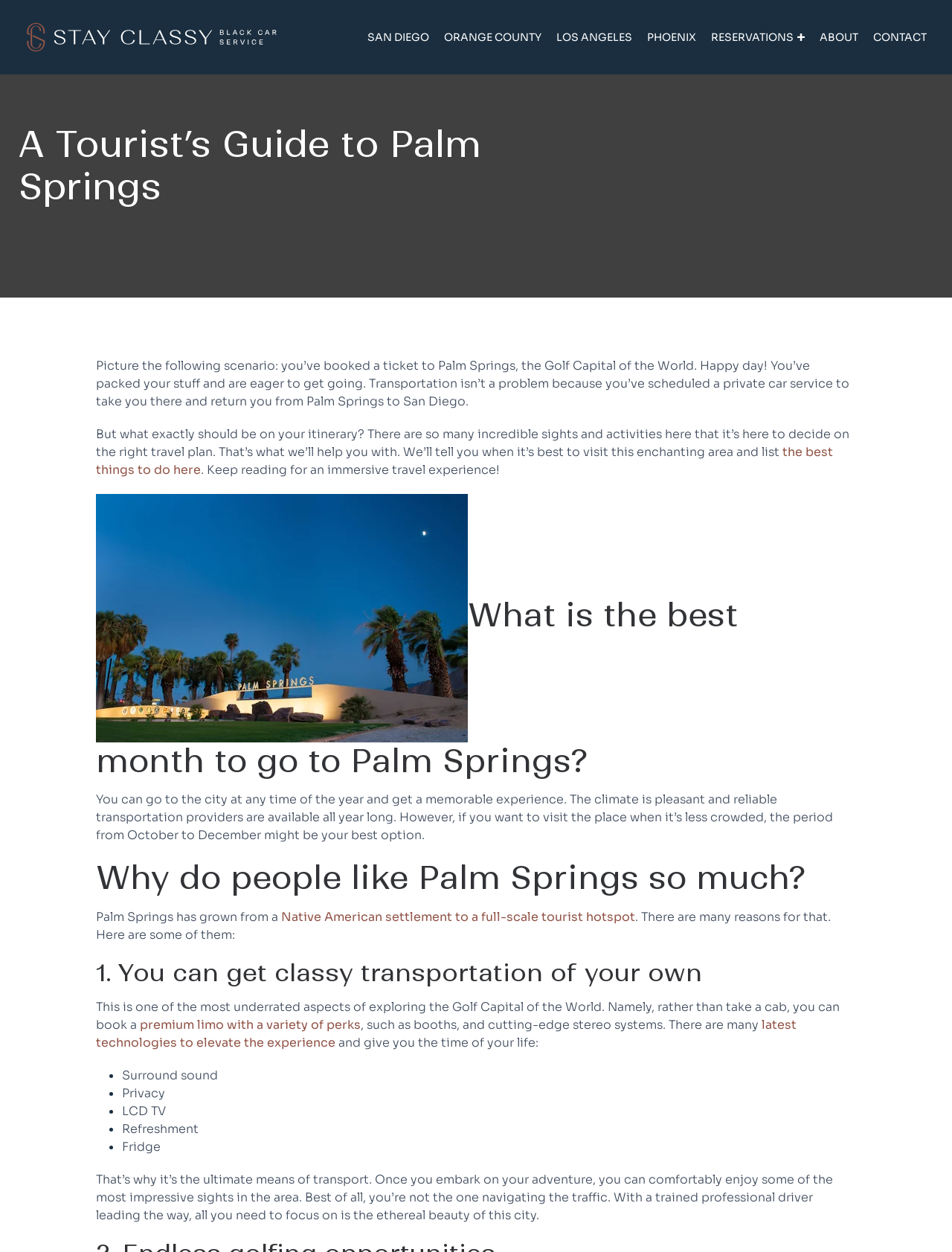Locate the bounding box coordinates of the area that needs to be clicked to fulfill the following instruction: "Read 'the best things to do here'". The coordinates should be in the format of four float numbers between 0 and 1, namely [left, top, right, bottom].

[0.101, 0.355, 0.875, 0.381]